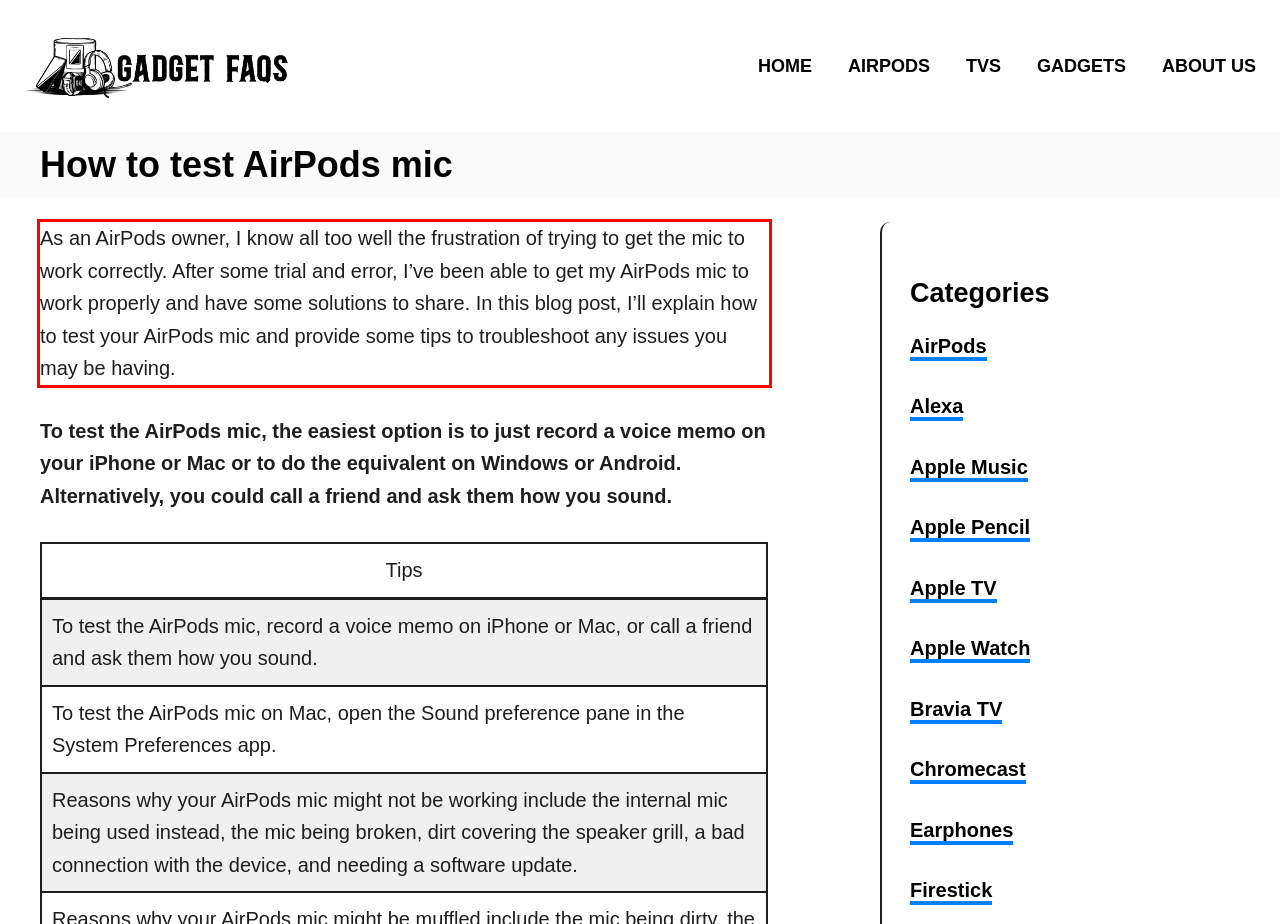Analyze the red bounding box in the provided webpage screenshot and generate the text content contained within.

As an AirPods owner, I know all too well the frustration of trying to get the mic to work correctly. After some trial and error, I’ve been able to get my AirPods mic to work properly and have some solutions to share. In this blog post, I’ll explain how to test your AirPods mic and provide some tips to troubleshoot any issues you may be having.